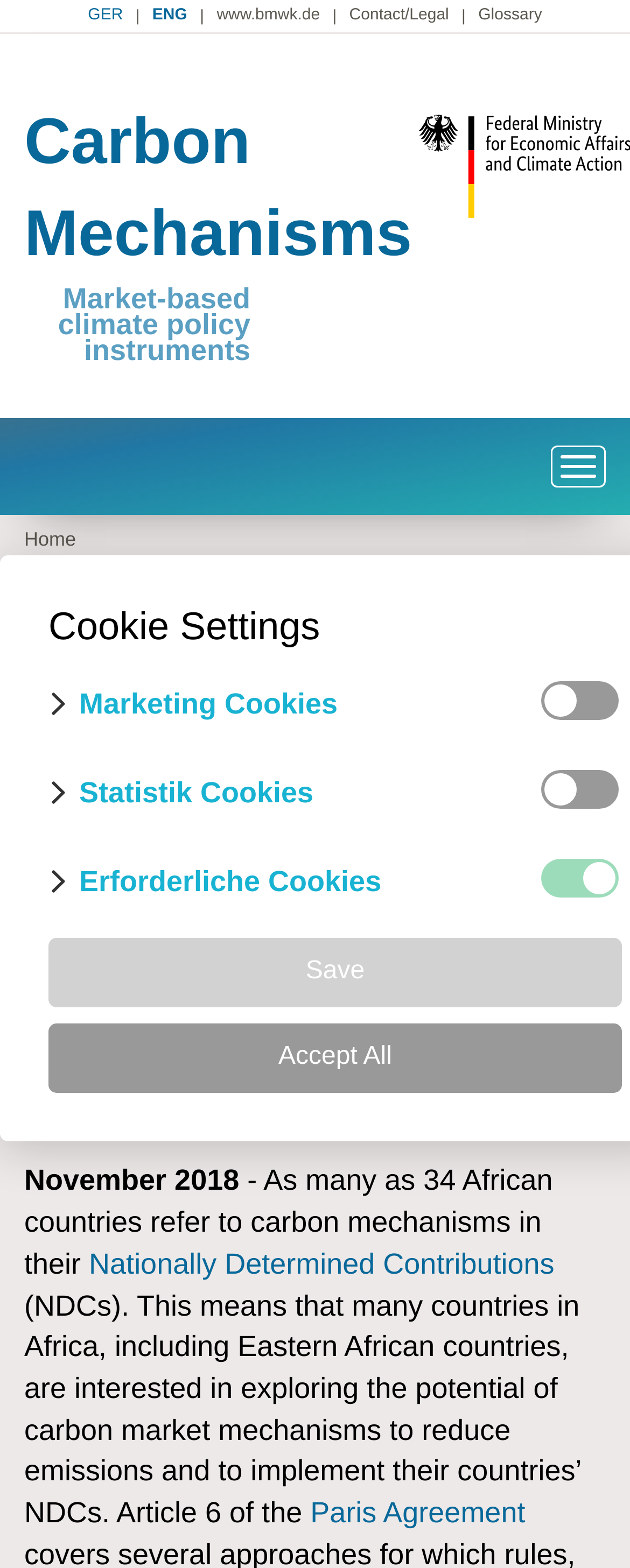Specify the bounding box coordinates of the area to click in order to follow the given instruction: "Save cookie settings."

[0.077, 0.598, 0.987, 0.643]